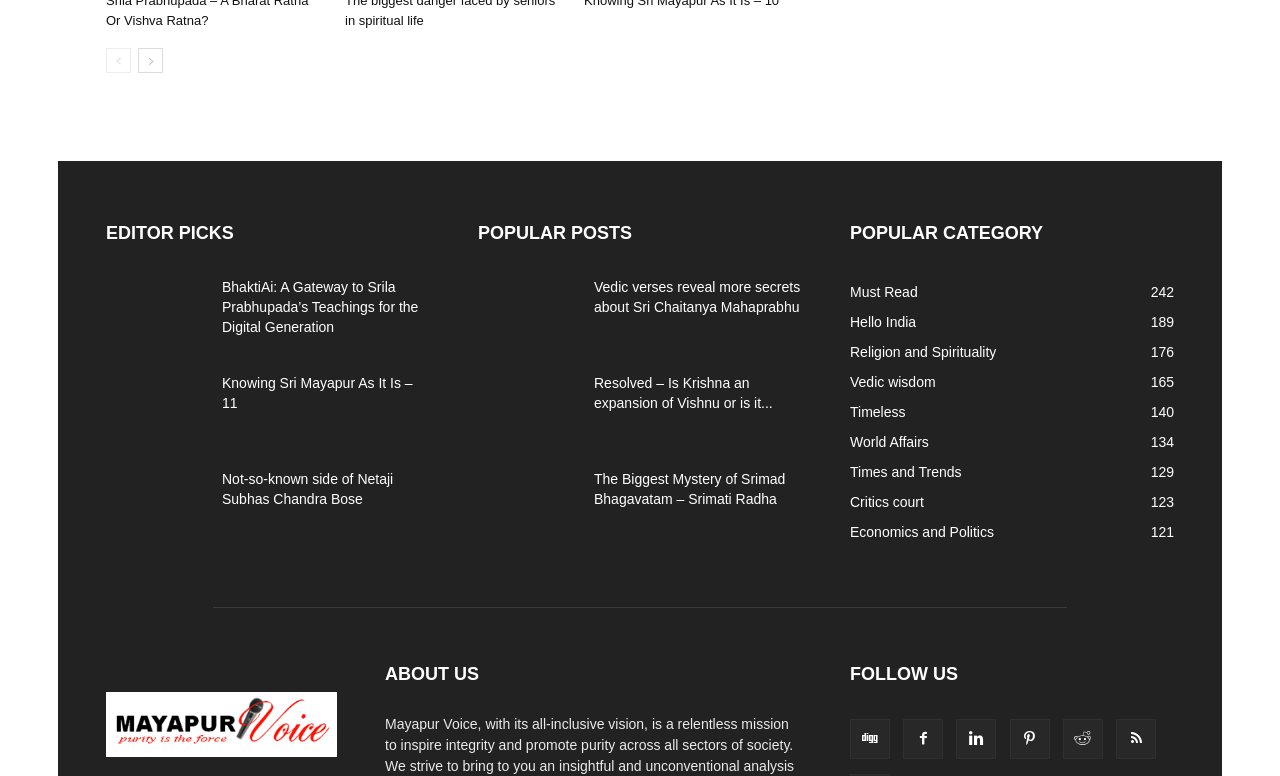How many articles are listed under 'EDITOR PICKS'?
Provide a short answer using one word or a brief phrase based on the image.

3